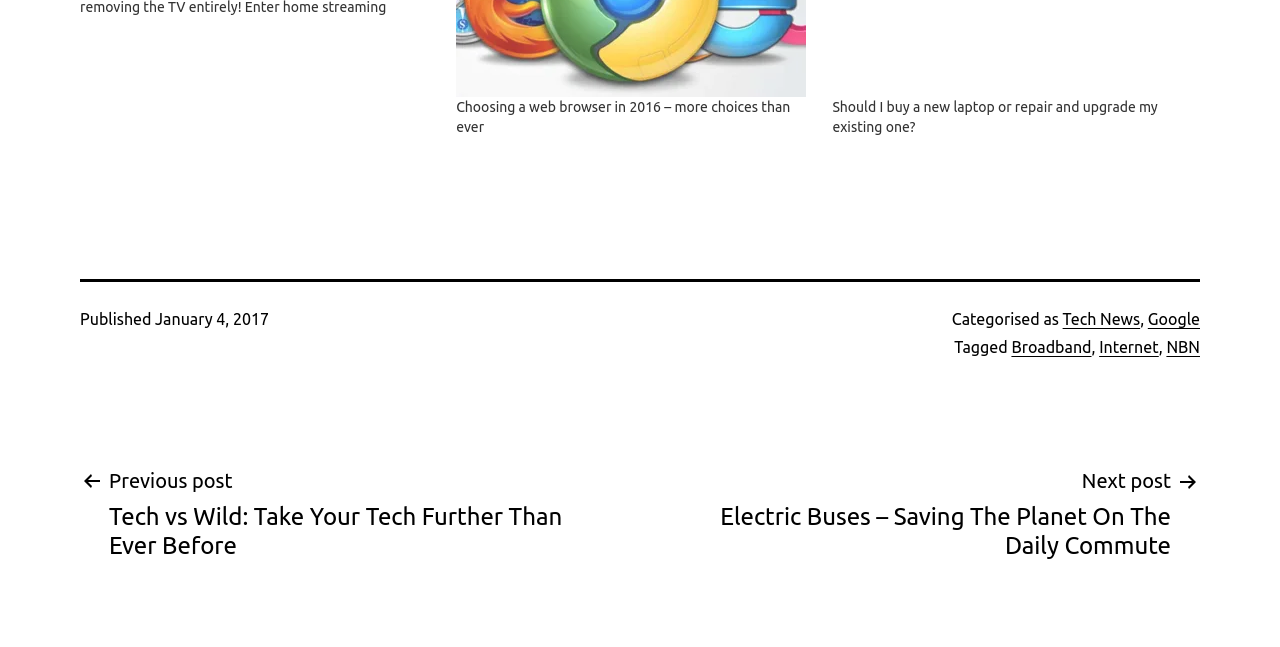With reference to the image, please provide a detailed answer to the following question: What is the title of the previous post?

I found the title of the previous post by looking at the post navigation section of the webpage, where it says 'Previous post' followed by the title of the post.